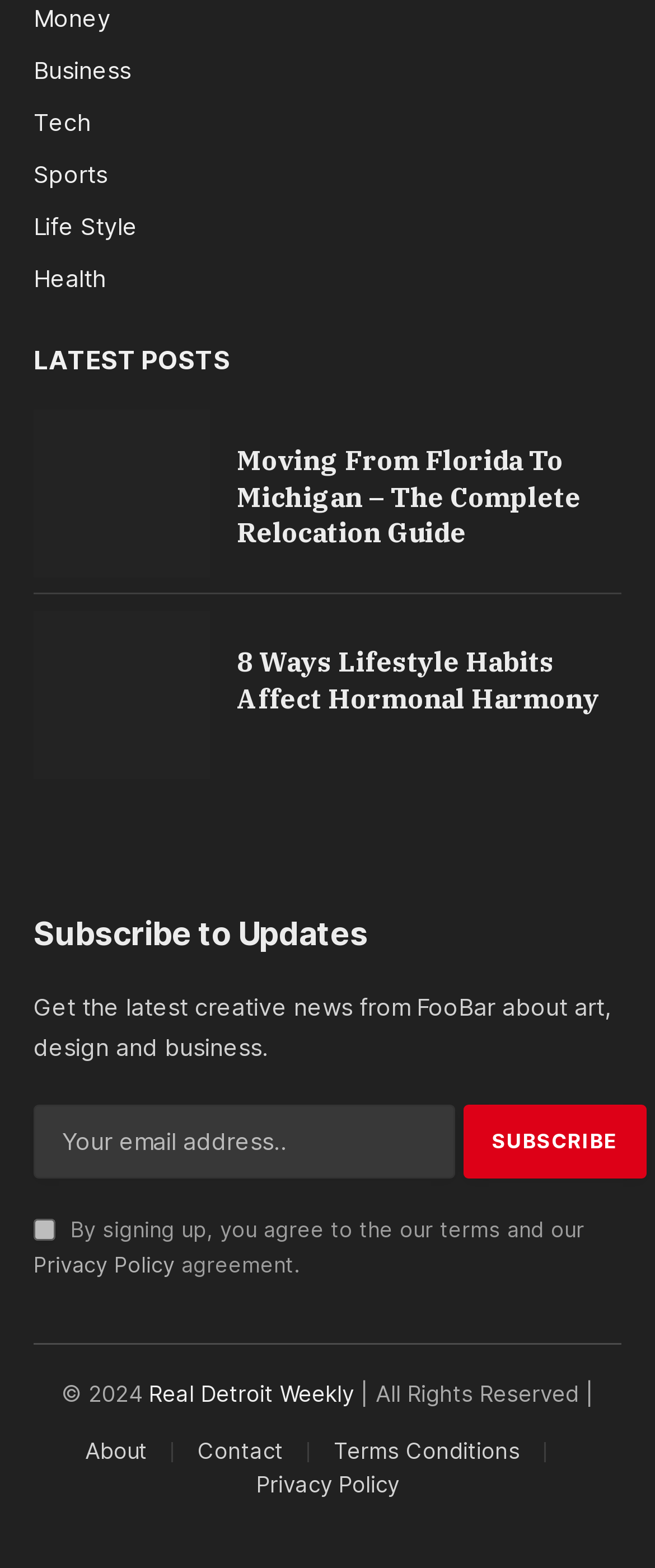What is the category of the first link?
Carefully analyze the image and provide a detailed answer to the question.

The first link is 'Money' which is a category link, indicating that the webpage has content related to money or finance.